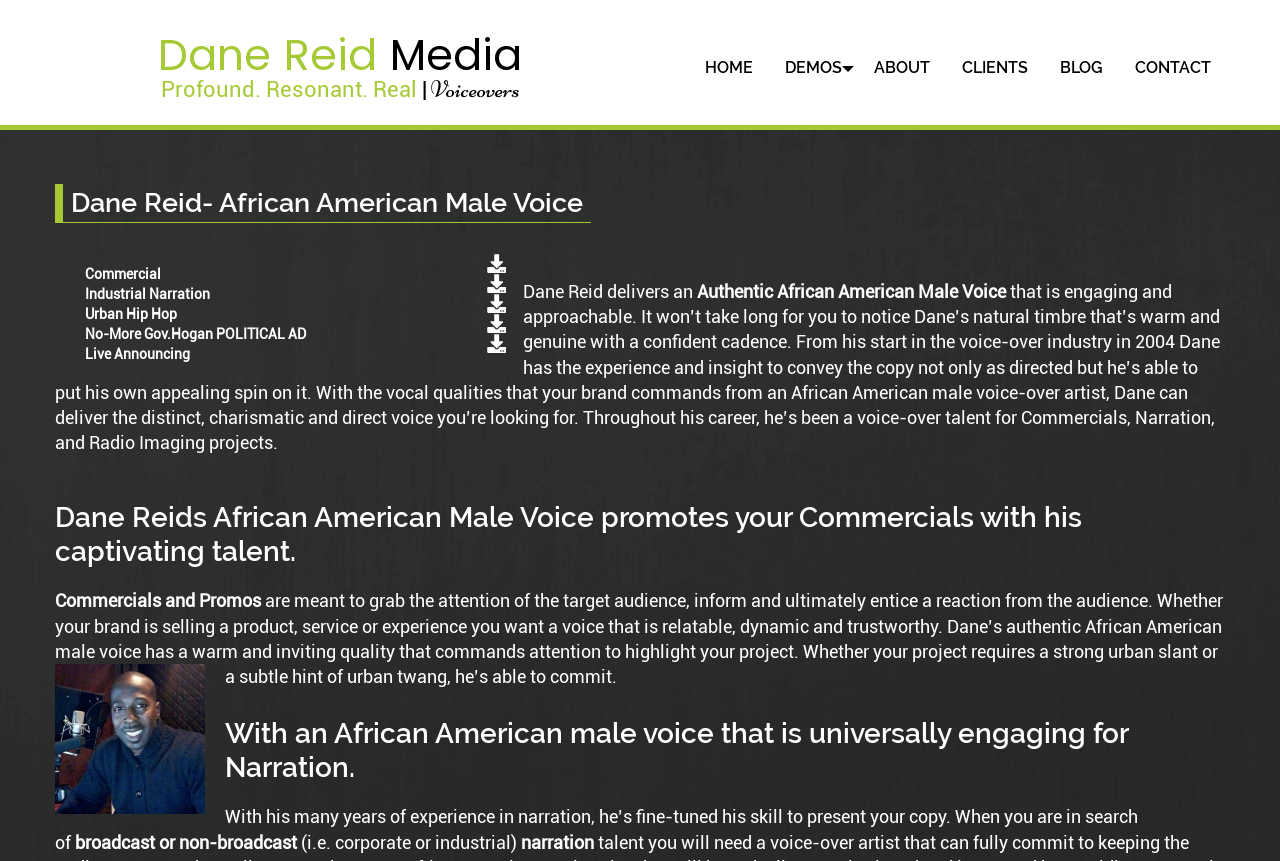Please respond to the question using a single word or phrase:
What types of projects has Dane Reid worked on?

Commercials, Narration, and Radio Imaging